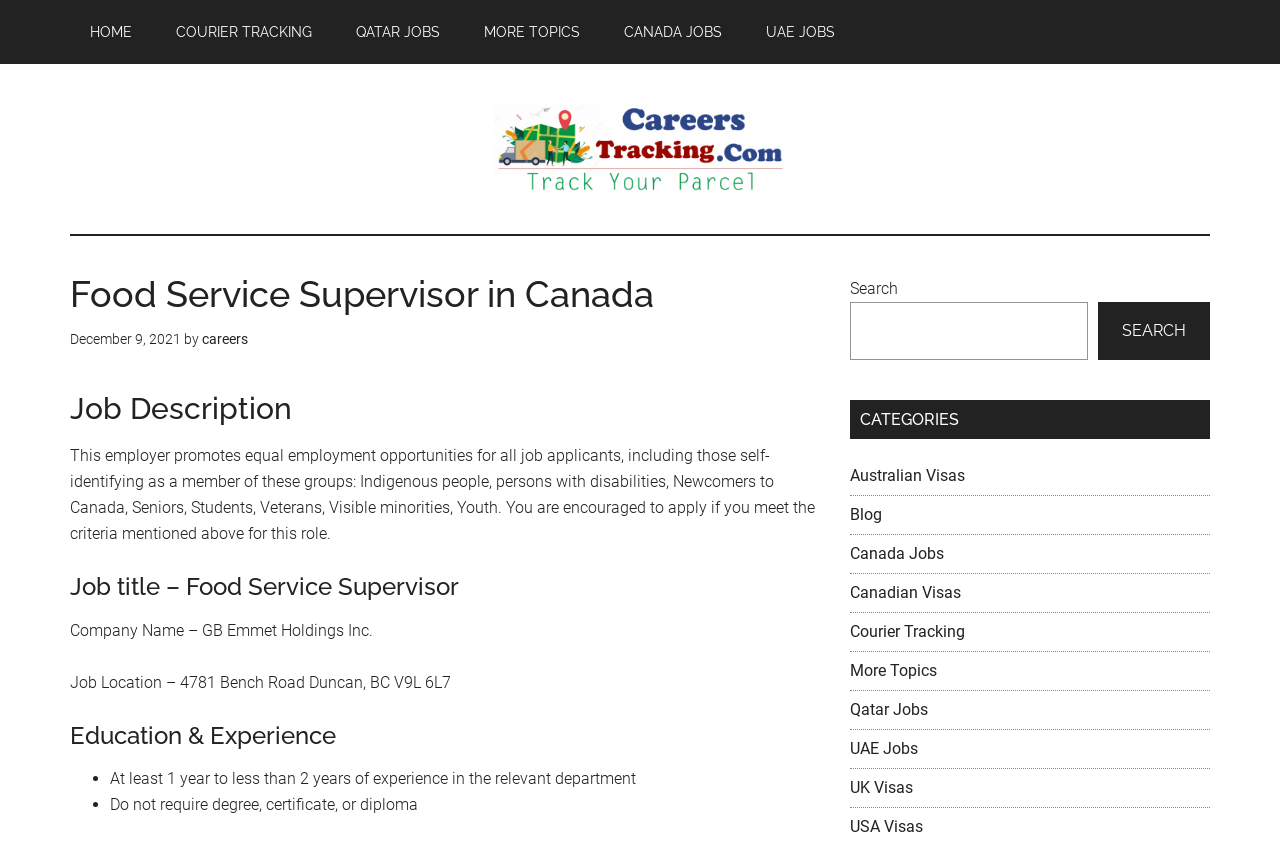Extract the text of the main heading from the webpage.

Food Service Supervisor in Canada